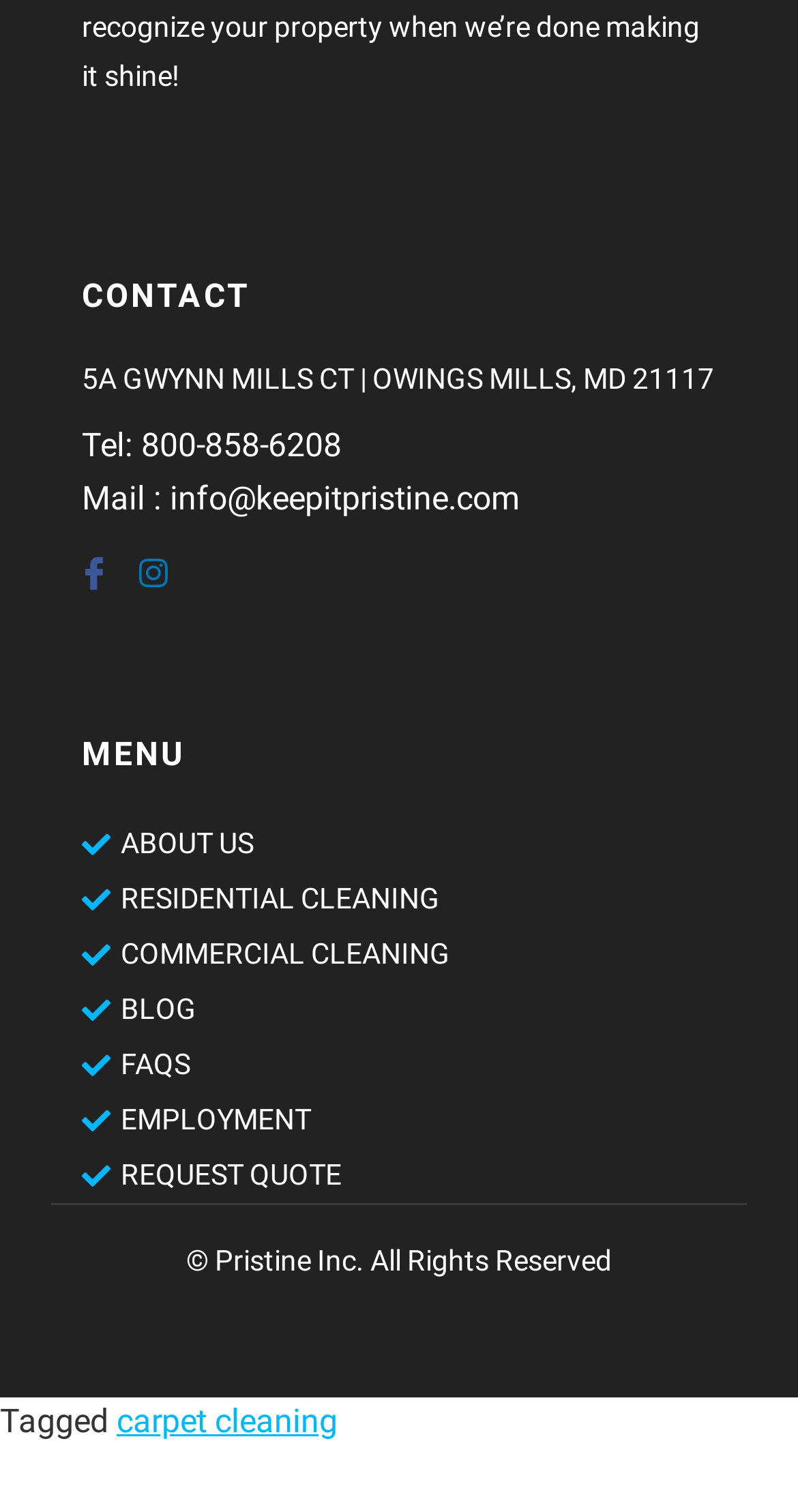Please identify the bounding box coordinates of the clickable area that will fulfill the following instruction: "Click on the 'CONTACT' heading". The coordinates should be in the format of four float numbers between 0 and 1, i.e., [left, top, right, bottom].

[0.103, 0.18, 0.897, 0.213]